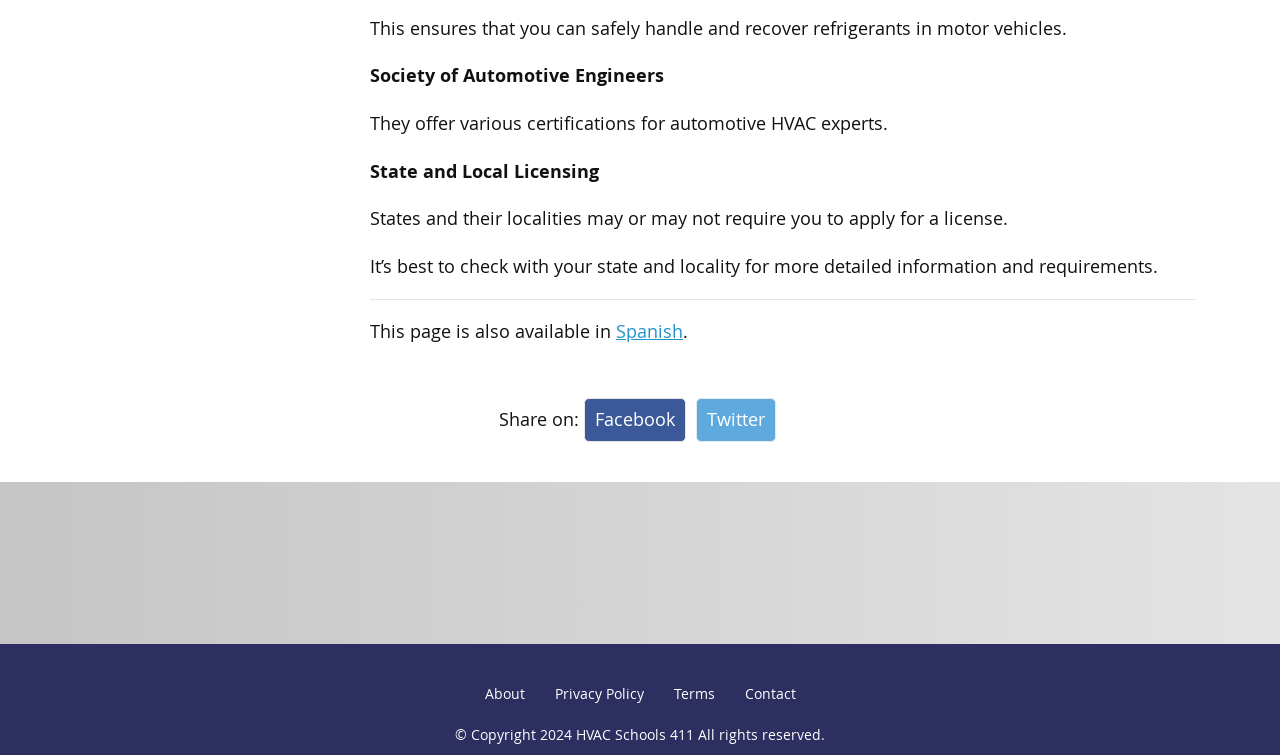Answer the following query concisely with a single word or phrase:
What certifications are offered?

Various certifications